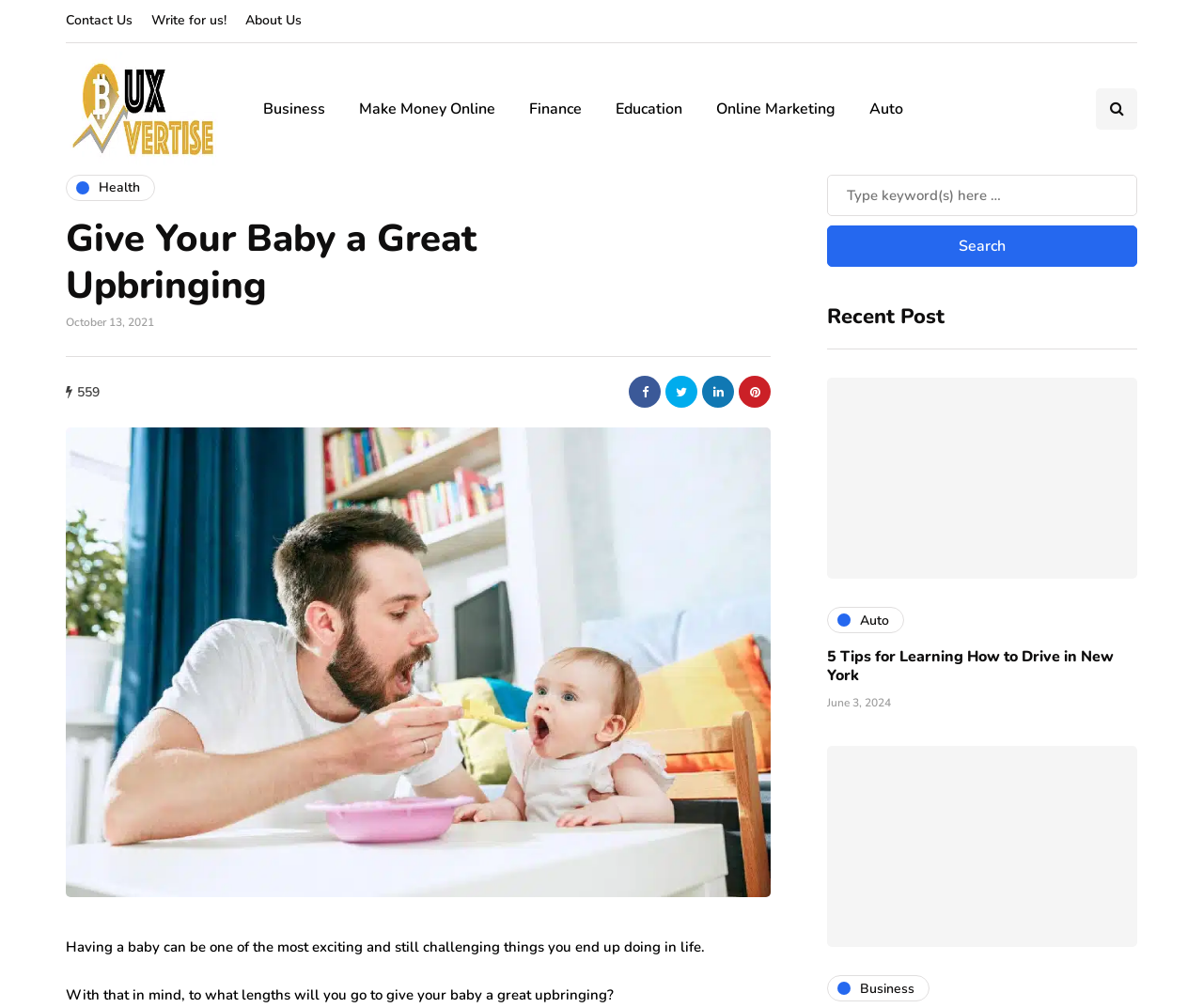What is the date of the recent post '5 Tips for Learning How to Drive in New York'?
Please provide a single word or phrase based on the screenshot.

June 3, 2024